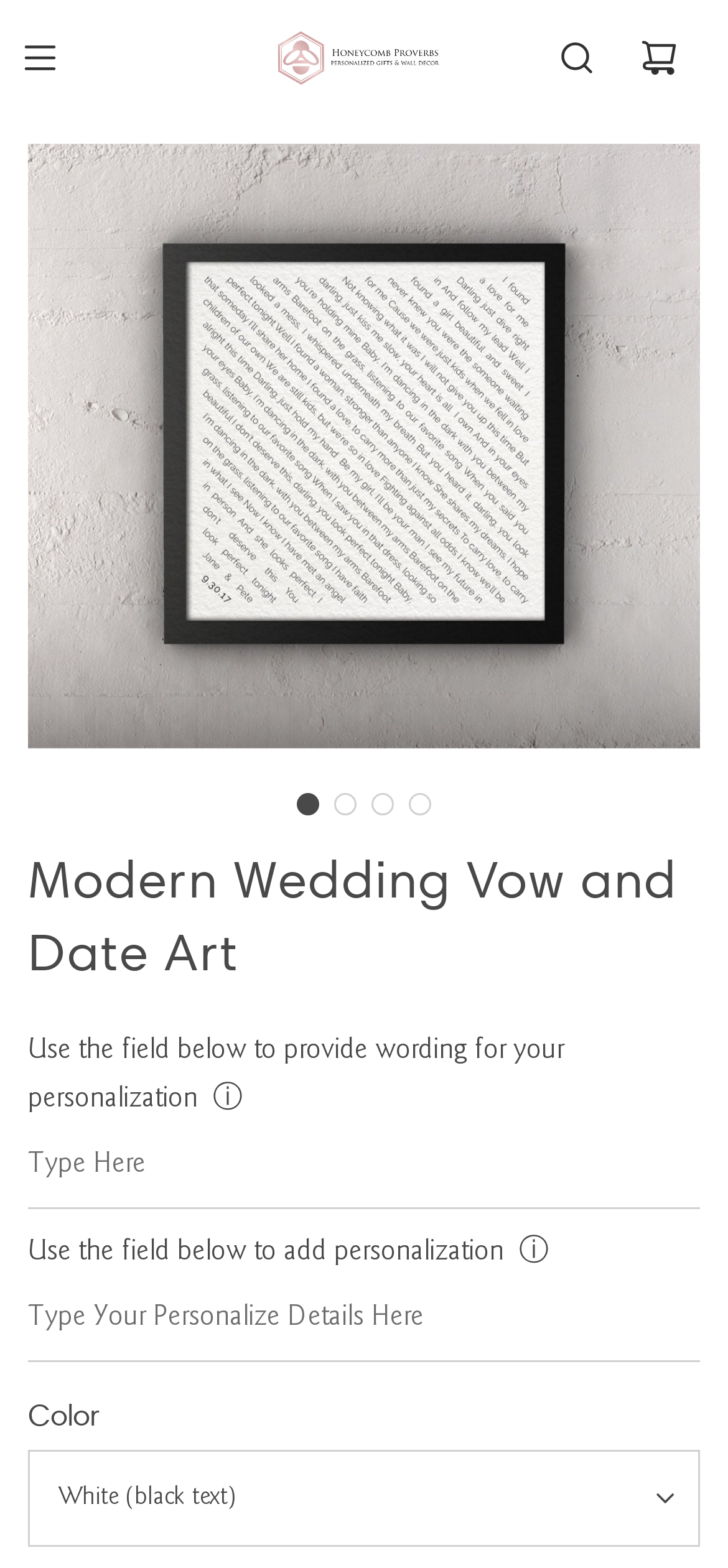Determine the bounding box coordinates for the clickable element to execute this instruction: "View cart". Provide the coordinates as four float numbers between 0 and 1, i.e., [left, top, right, bottom].

[0.849, 0.011, 0.962, 0.063]